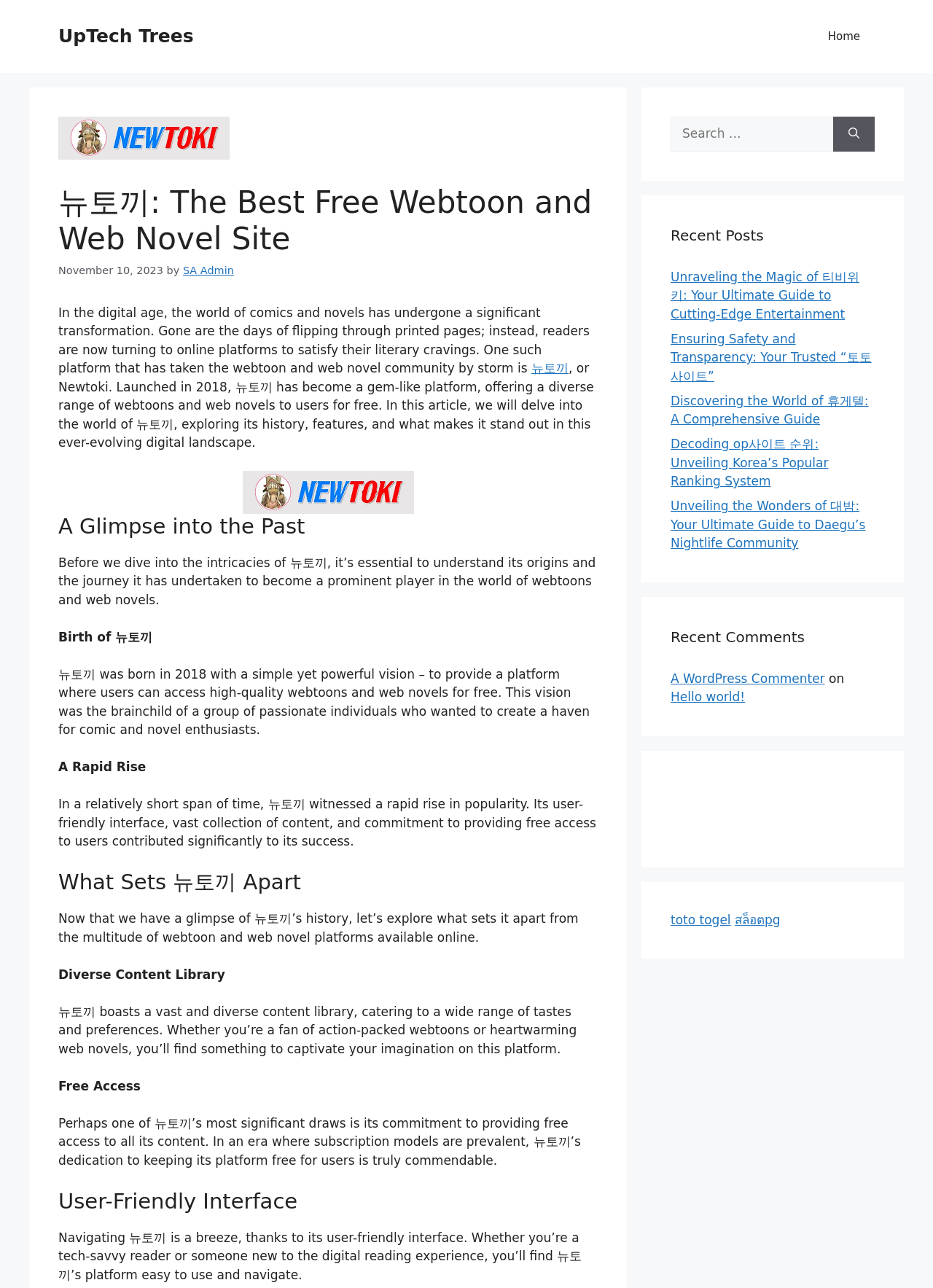Please find the bounding box coordinates of the element that needs to be clicked to perform the following instruction: "Visit the UpTech Trees website". The bounding box coordinates should be four float numbers between 0 and 1, represented as [left, top, right, bottom].

[0.062, 0.02, 0.208, 0.036]